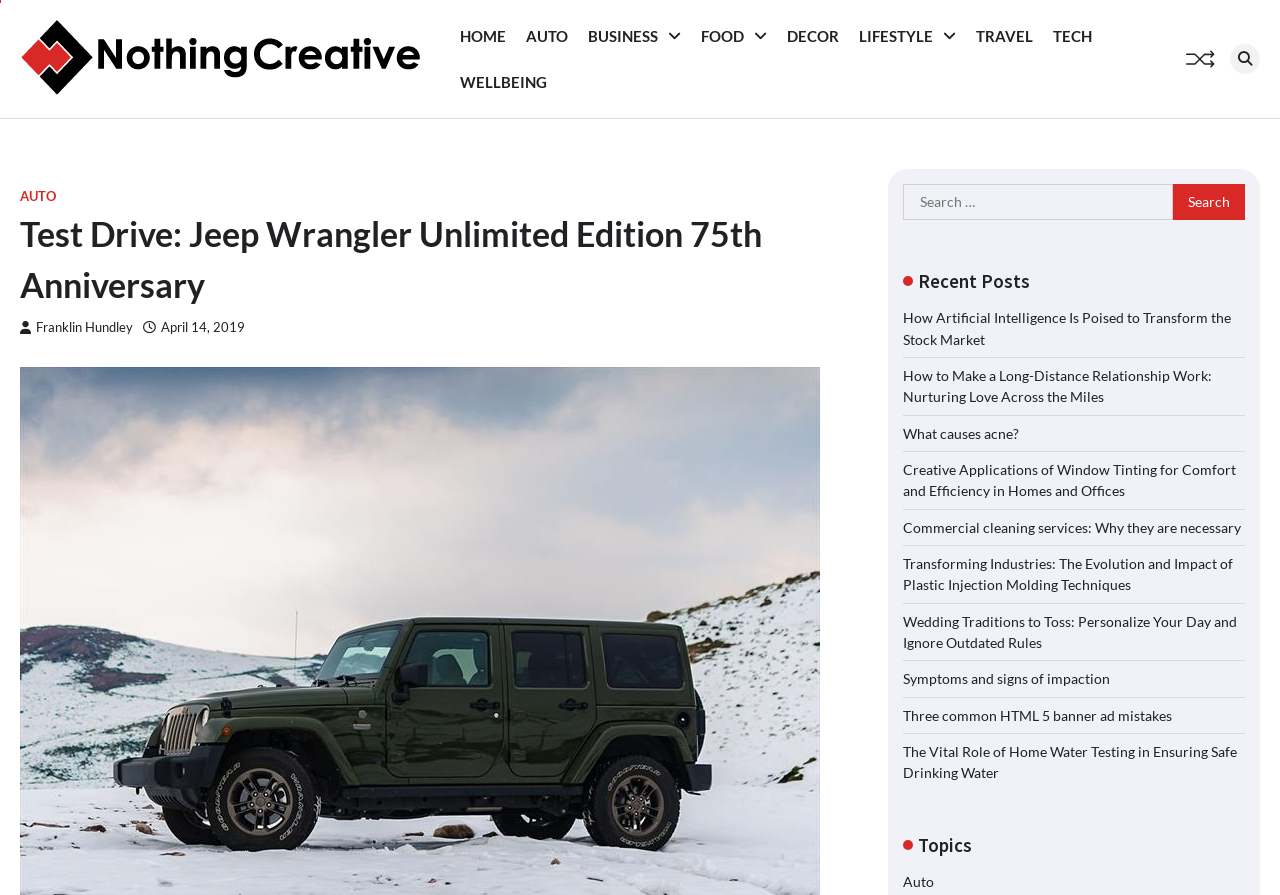Create an elaborate caption for the webpage.

The webpage is celebrating Jeep's 75th anniversary with special editions of its entire line. At the top left, there is a link "Nothing Creative" accompanied by an image. Below it, there is a navigation menu with links to various sections such as "HOME", "AUTO", "BUSINESS", "FOOD", "DECOR", "LIFESTYLE", "TRAVEL", "TECH", and "WELLBEING". 

On the top right, there is a search bar with a search button and a placeholder text "Search for:". Below the navigation menu, there is a header section with a heading "Test Drive: Jeep Wrangler Unlimited Edition 75th Anniversary" and two links, one with the author's name "Franklin Hundley" and another with the date "April 14, 2019".

The main content area is divided into two sections. On the left, there is a section with a heading "Recent Posts" followed by a list of 9 article links with various topics such as artificial intelligence, long-distance relationships, acne, window tinting, commercial cleaning services, plastic injection molding, wedding traditions, impaction symptoms, and HTML 5 banner ad mistakes.

On the right, there is a section with a heading "Topics" followed by a single link "Auto". At the bottom right, there are three links, one with a search icon, another with a blank link, and a third with a Facebook icon.